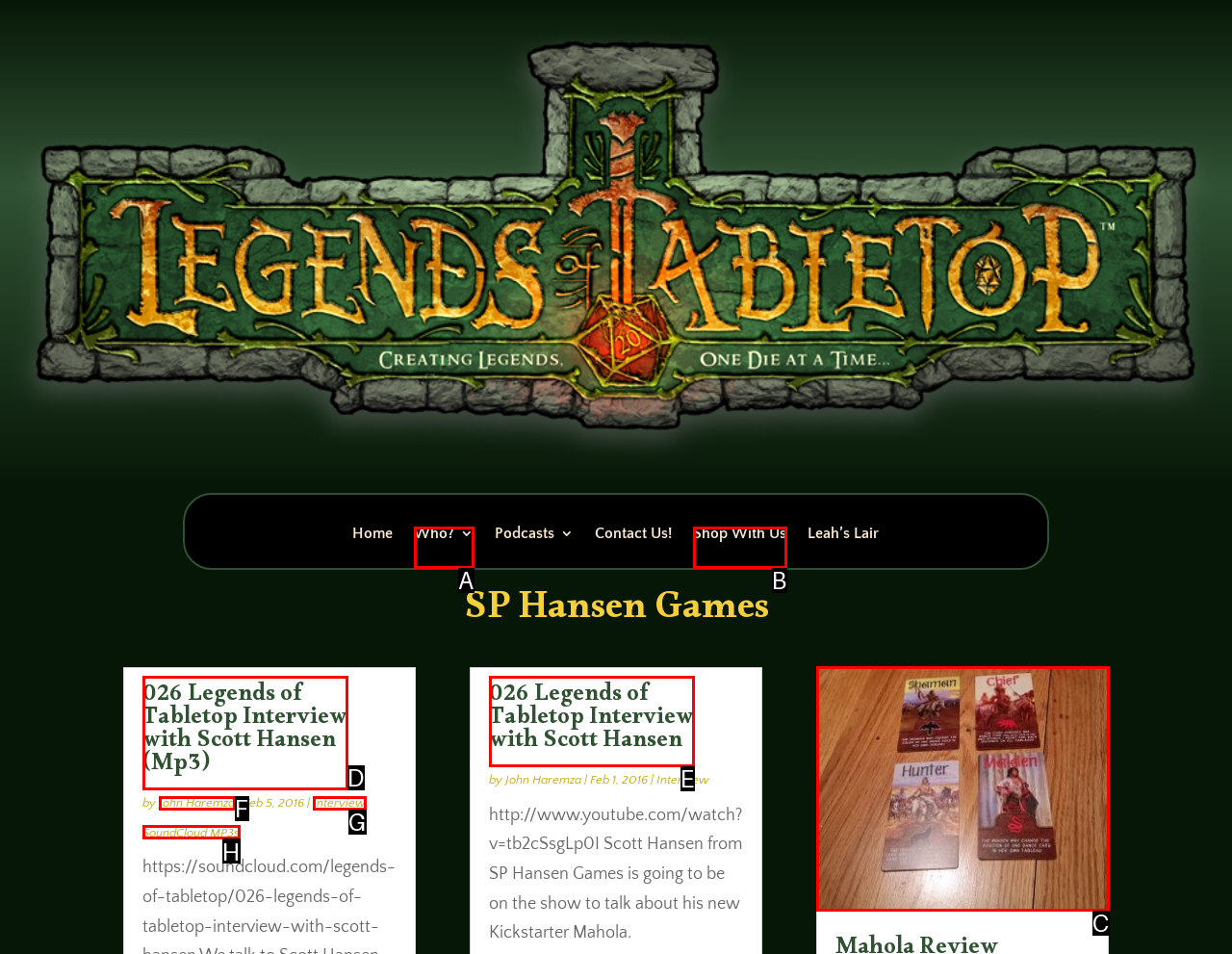Identify which lettered option completes the task: check out Mahola Review. Provide the letter of the correct choice.

C